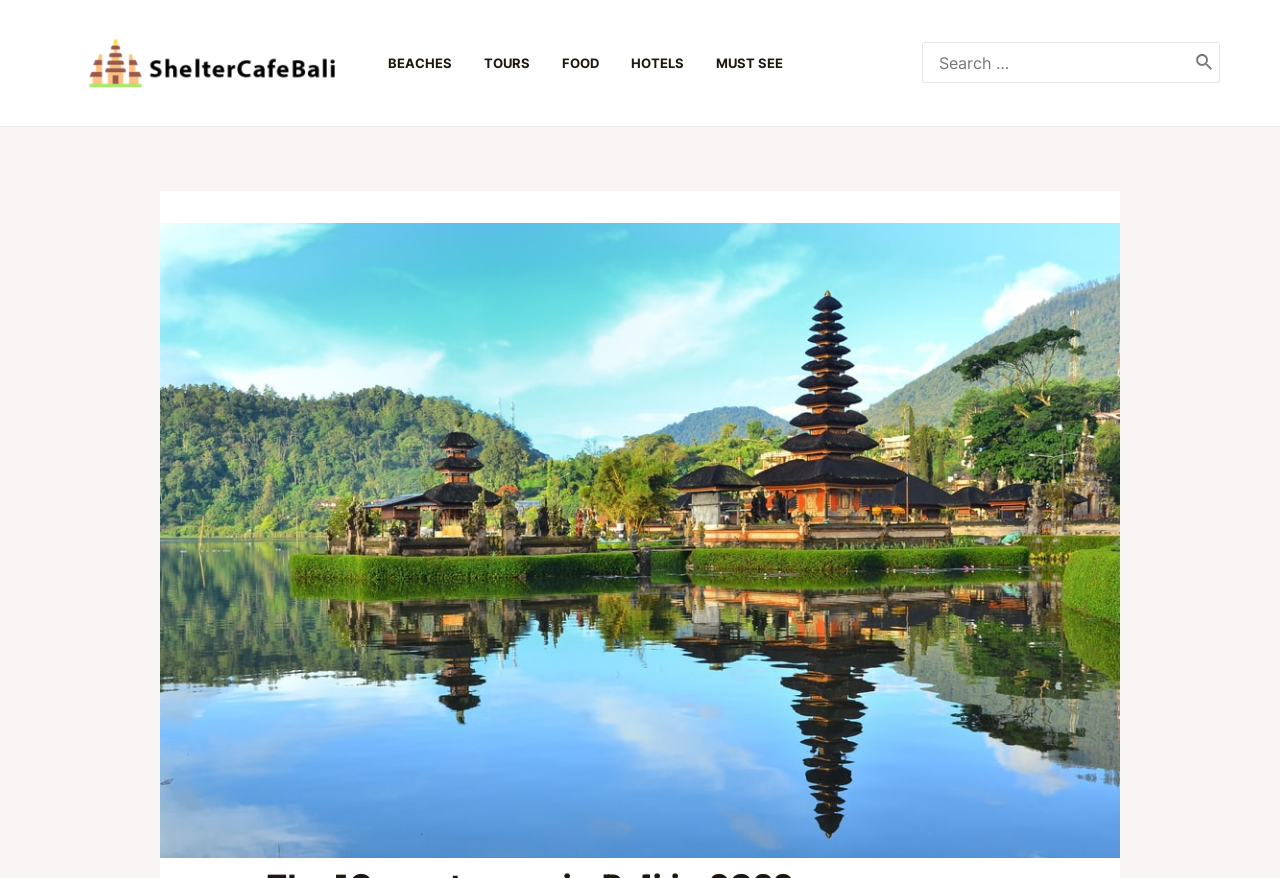Provide an in-depth caption for the contents of the webpage.

The webpage is about the 10 must-see attractions in Bali, Indonesia. At the top left corner, there is a logo of Shelter Cafe Bali, which is a clickable link. Below the logo, there is a navigation menu with five links: BEACHES, TOURS, FOOD, HOTELS, and MUST SEE, which are evenly spaced and aligned horizontally.

On the top right corner, there is a search bar with a label "Search for:" and a search box where users can input their queries. Next to the search box, there is a search button with a small icon.

The main content of the webpage is a large image that takes up most of the page, with a title "The 10 must-sees in Bali in 2022". The image is centered and spans from the top to the bottom of the page, leaving some space at the top for the navigation menu and search bar.